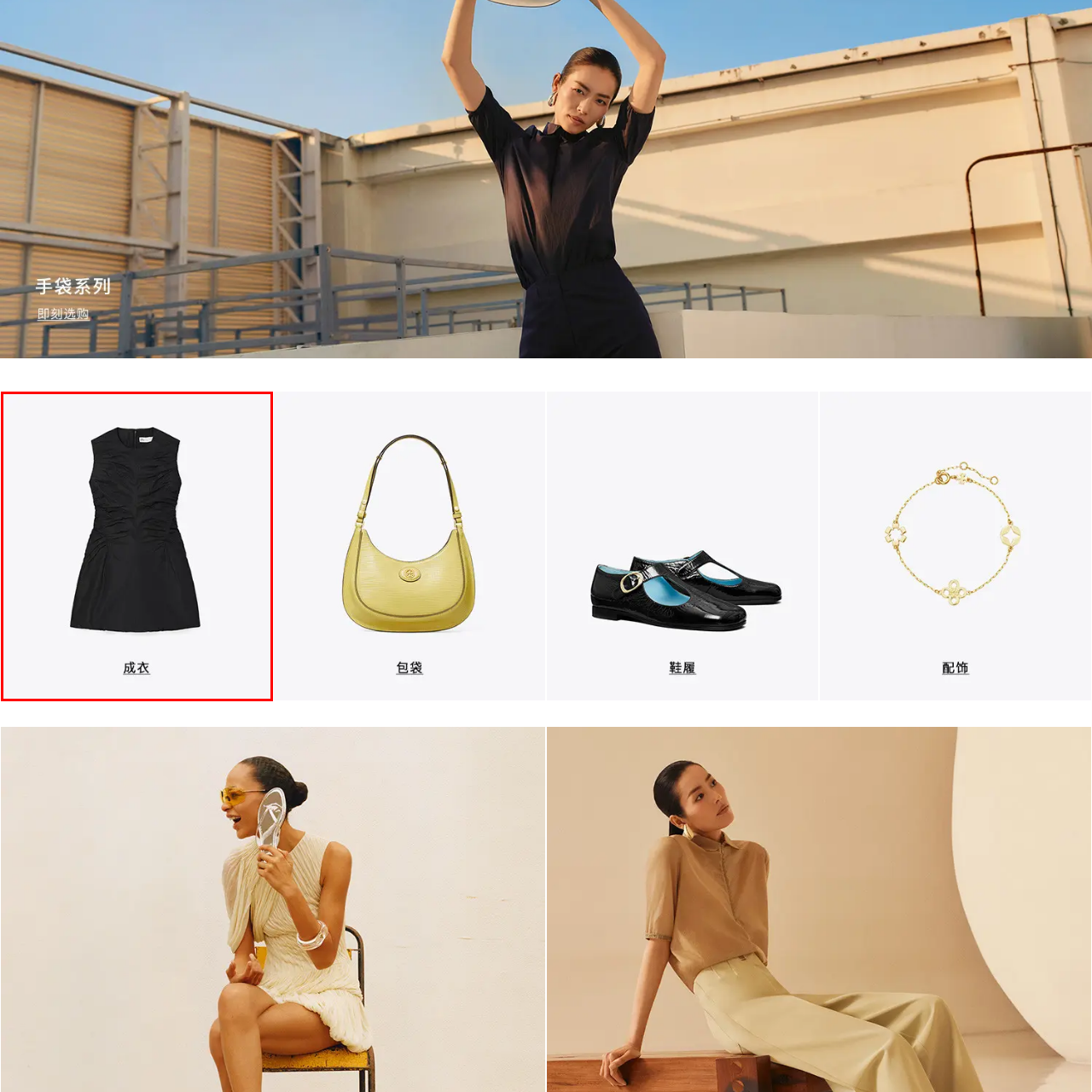Generate a comprehensive caption for the image that is marked by the red border.

This elegant black dress features a sleeveless design with intricate ruching details along the sides, creating a flattering silhouette. The fabric appears smooth, enhancing its sophisticated look. Below the dress, there is a text label in Chinese characters that translates to "dress." This stylish piece is perfect for various occasions, offering a blend of classic and contemporary fashion elements.